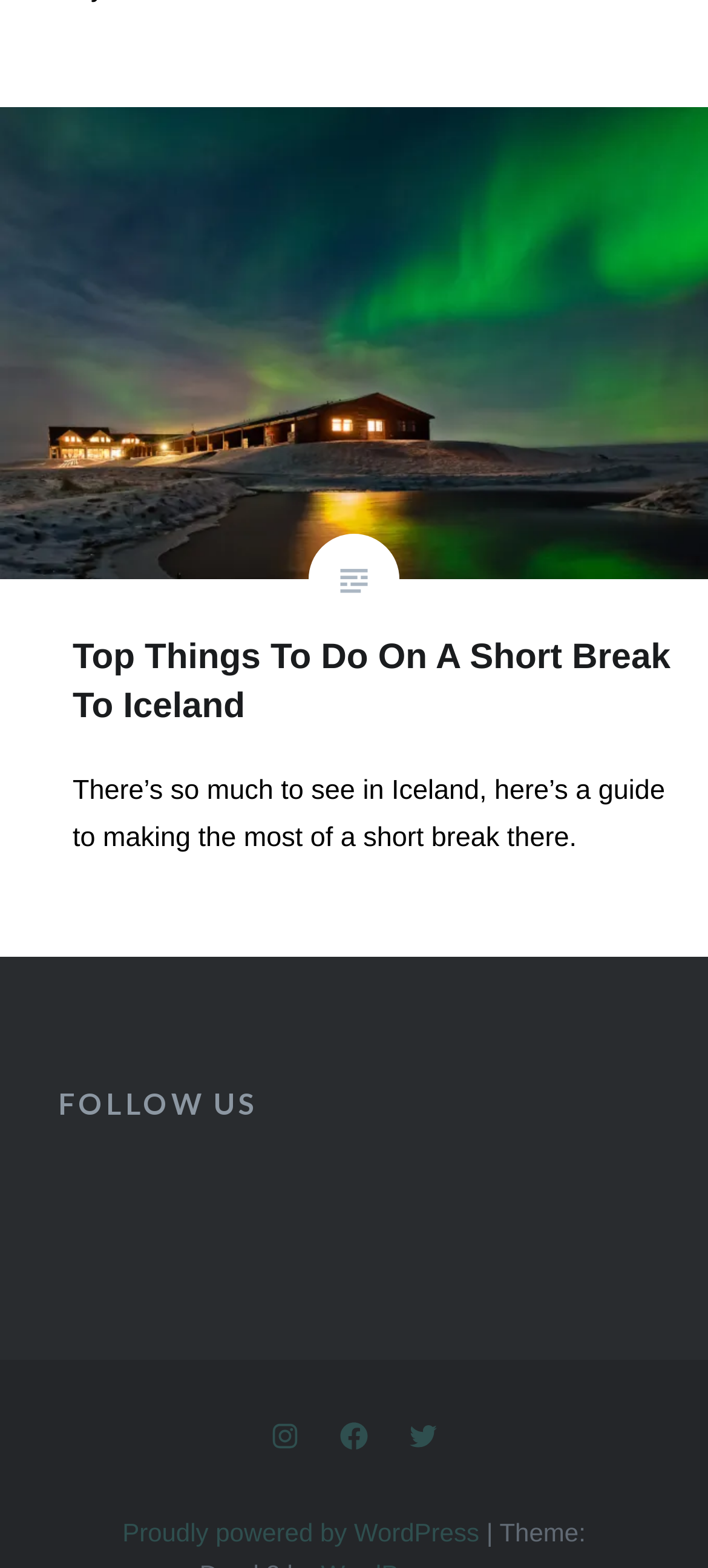Please respond to the question with a concise word or phrase:
What is the purpose of the article?

Guide to making the most of a short break